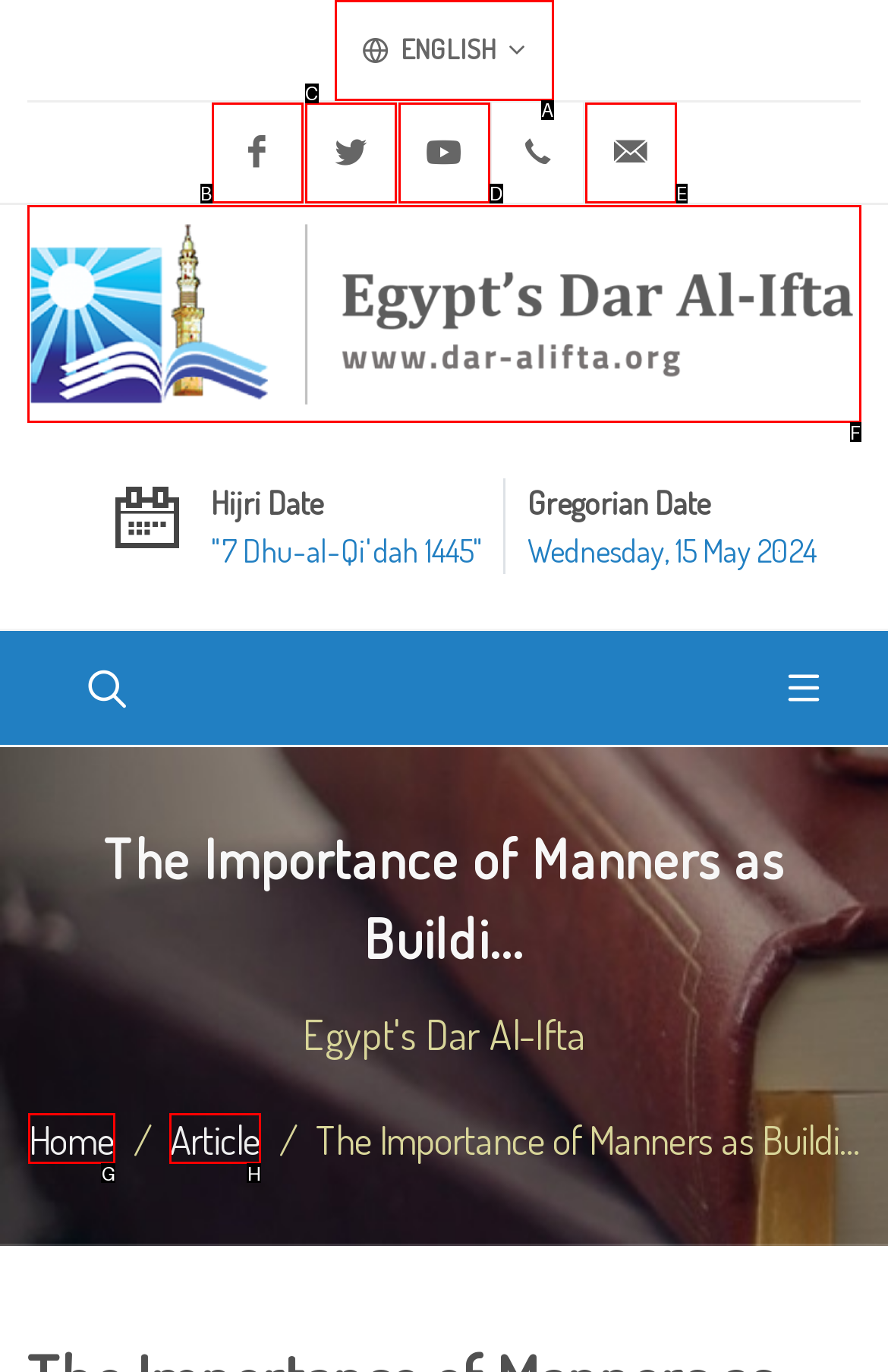Which lettered UI element aligns with this description: title="Egypt's Dar Al-Ifta"
Provide your answer using the letter from the available choices.

F